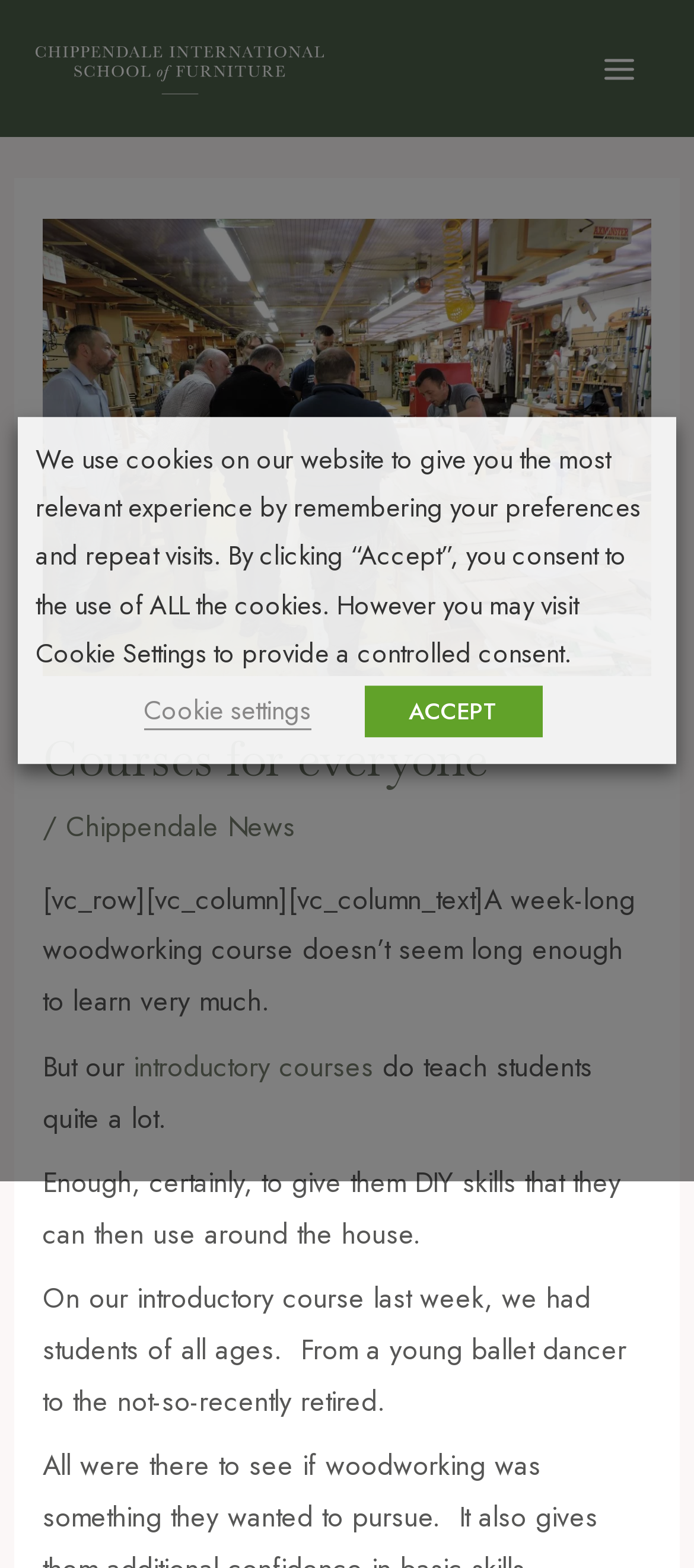Answer the question below using just one word or a short phrase: 
What is the age range of the students?

all ages